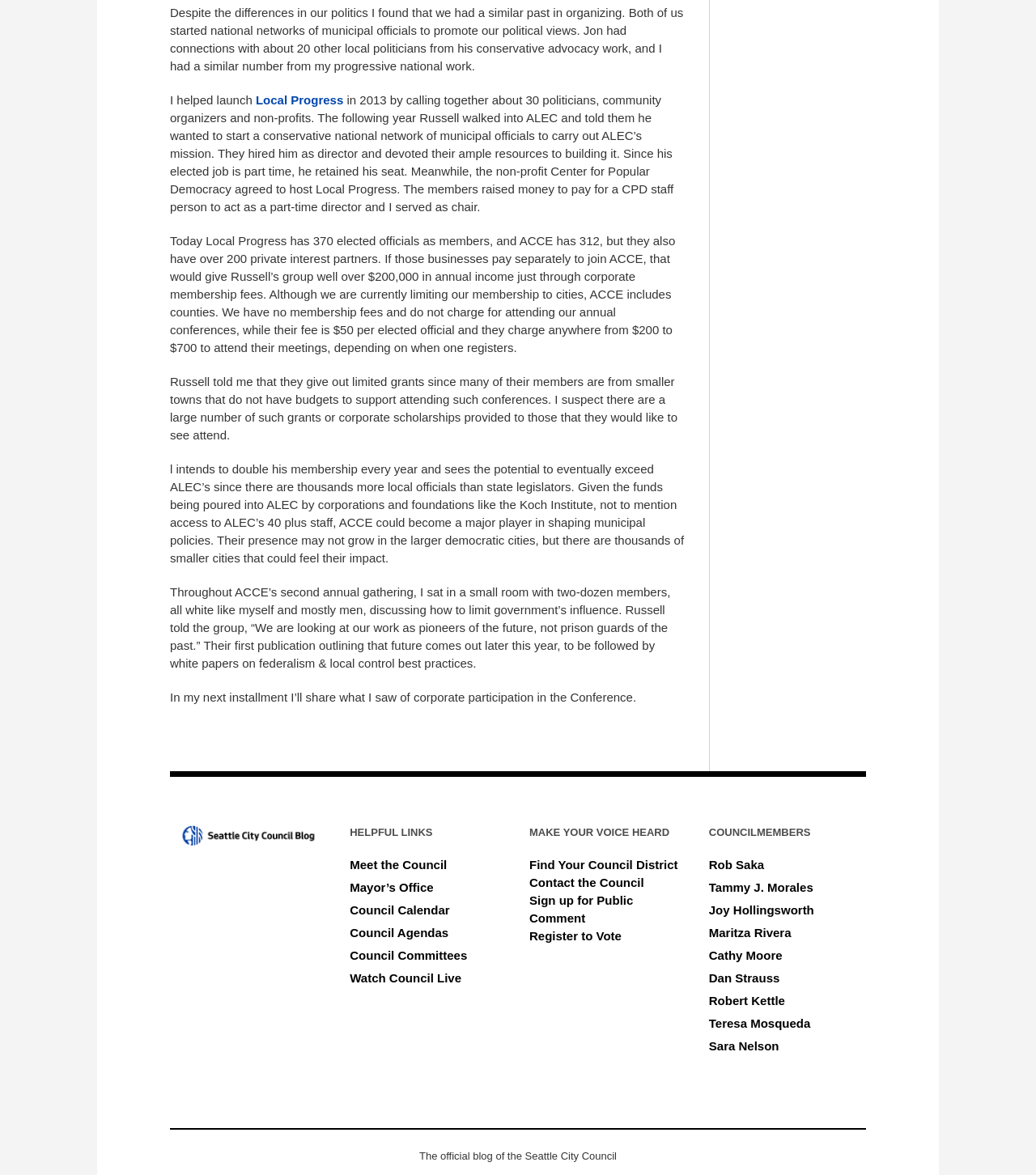What is the name of the councilmember mentioned in the 'COUNCILMEMBERS' section?
Using the details from the image, give an elaborate explanation to answer the question.

The 'COUNCILMEMBERS' section lists several councilmembers, and Rob Saka is one of them.